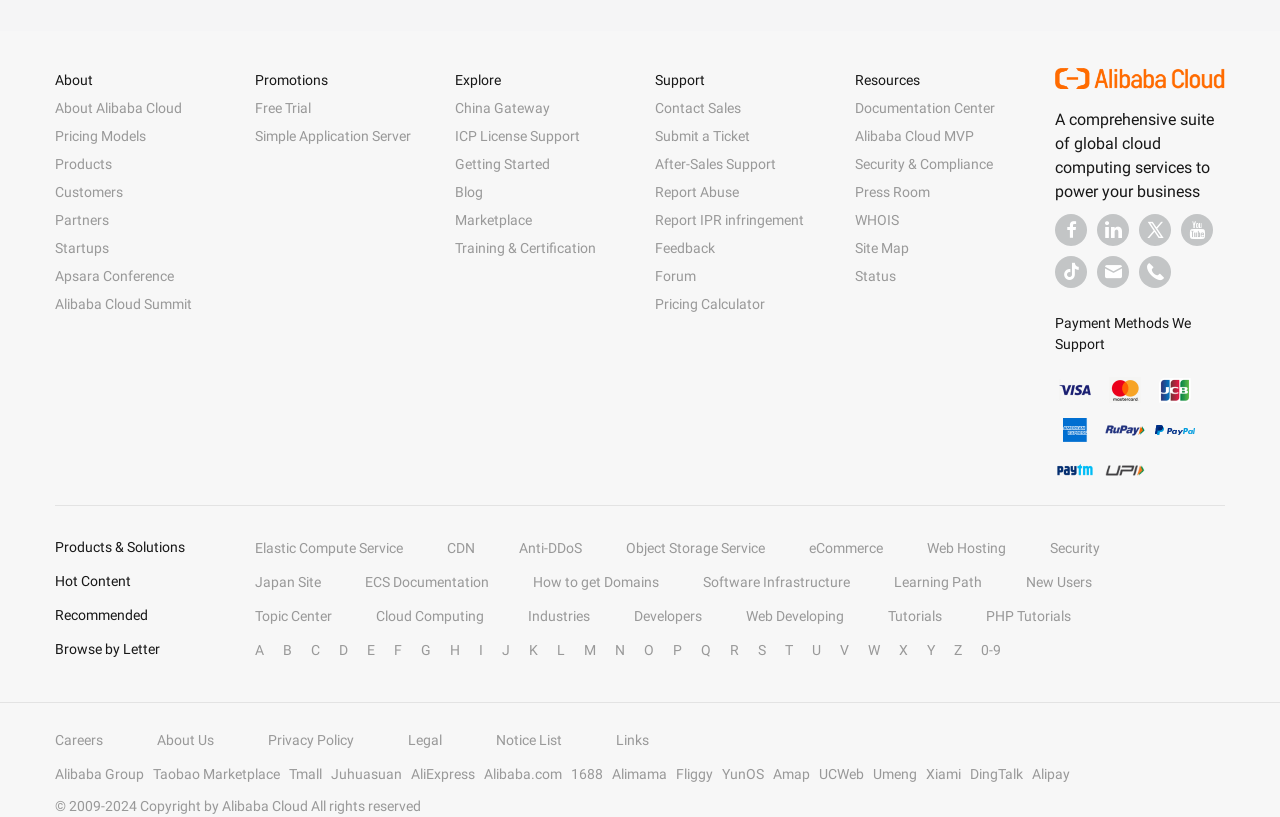Locate the bounding box coordinates of the item that should be clicked to fulfill the instruction: "Go to Home".

None